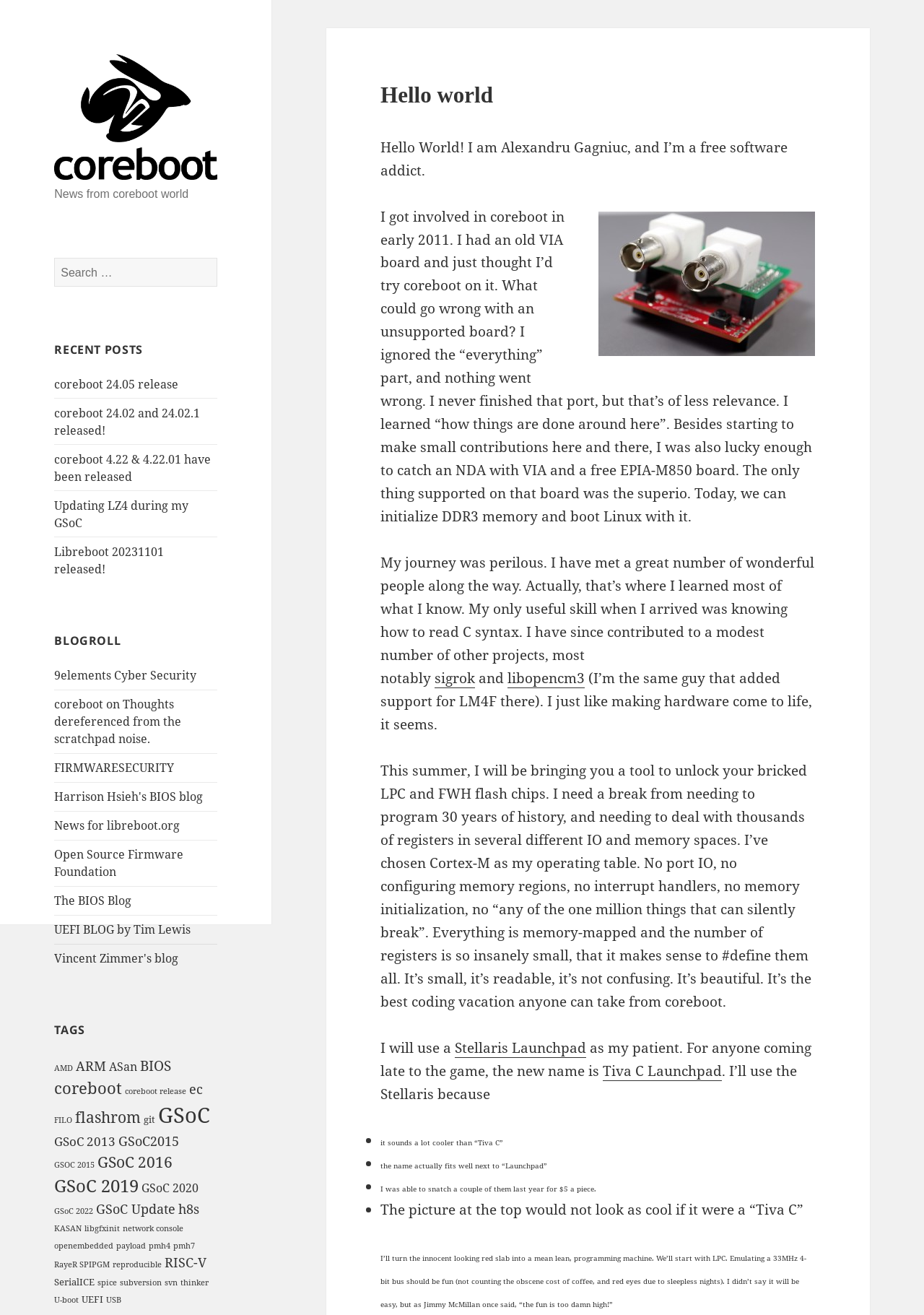What type of processor does the author prefer to work with?
Examine the image and give a concise answer in one word or a short phrase.

Cortex-M